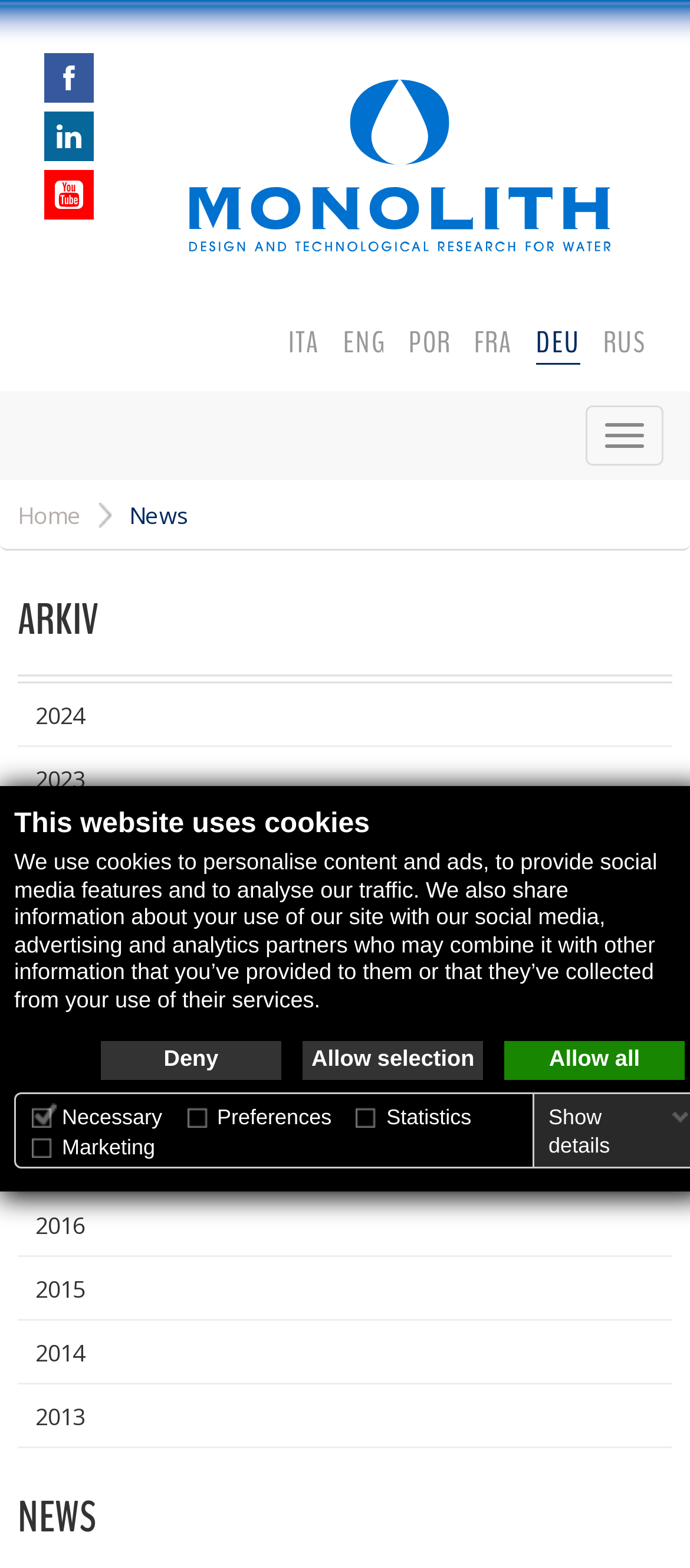Please provide the bounding box coordinates for the UI element as described: "POR". The coordinates must be four floats between 0 and 1, represented as [left, top, right, bottom].

[0.592, 0.205, 0.654, 0.231]